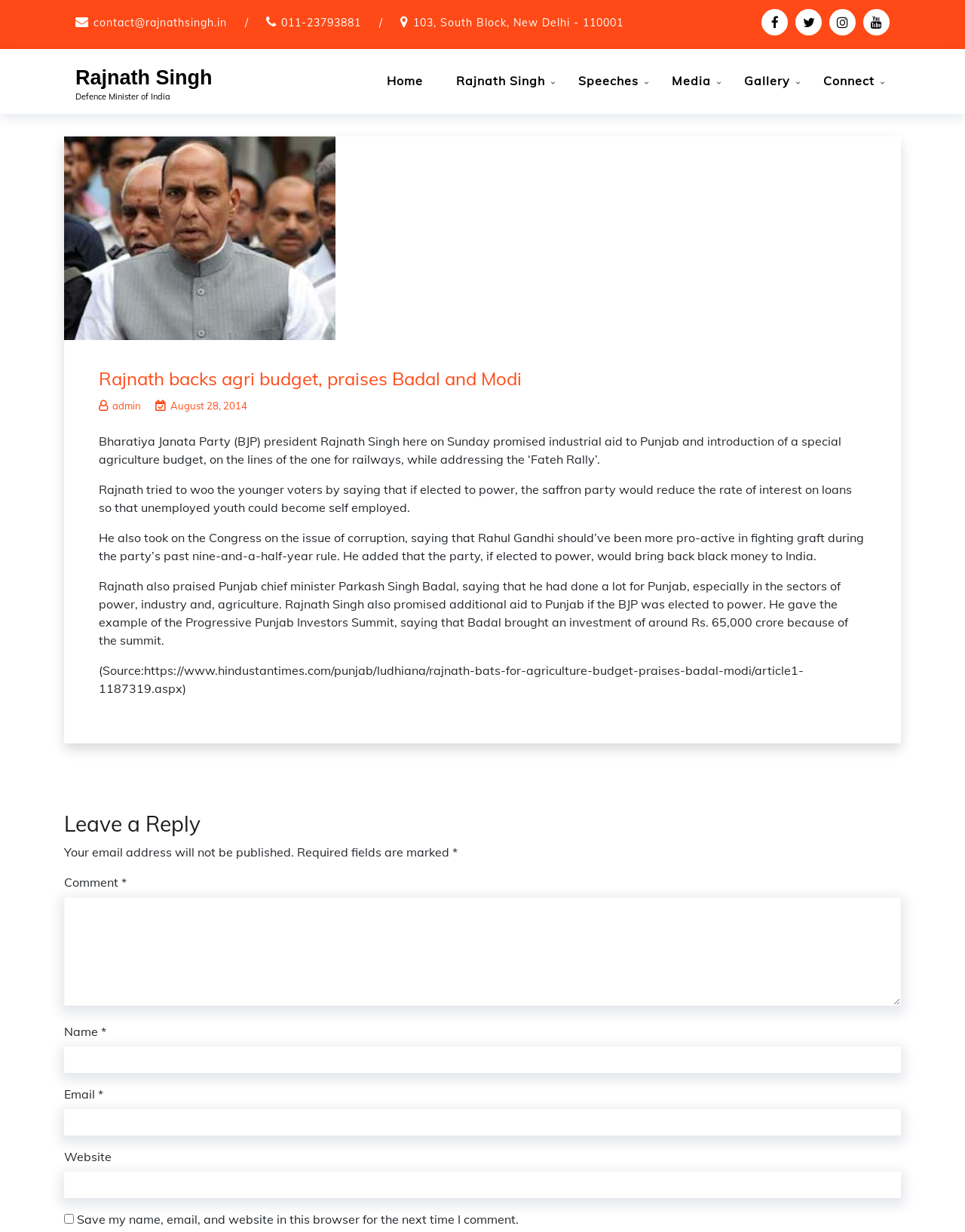How many fields are required to leave a reply?
Refer to the image and provide a one-word or short phrase answer.

3